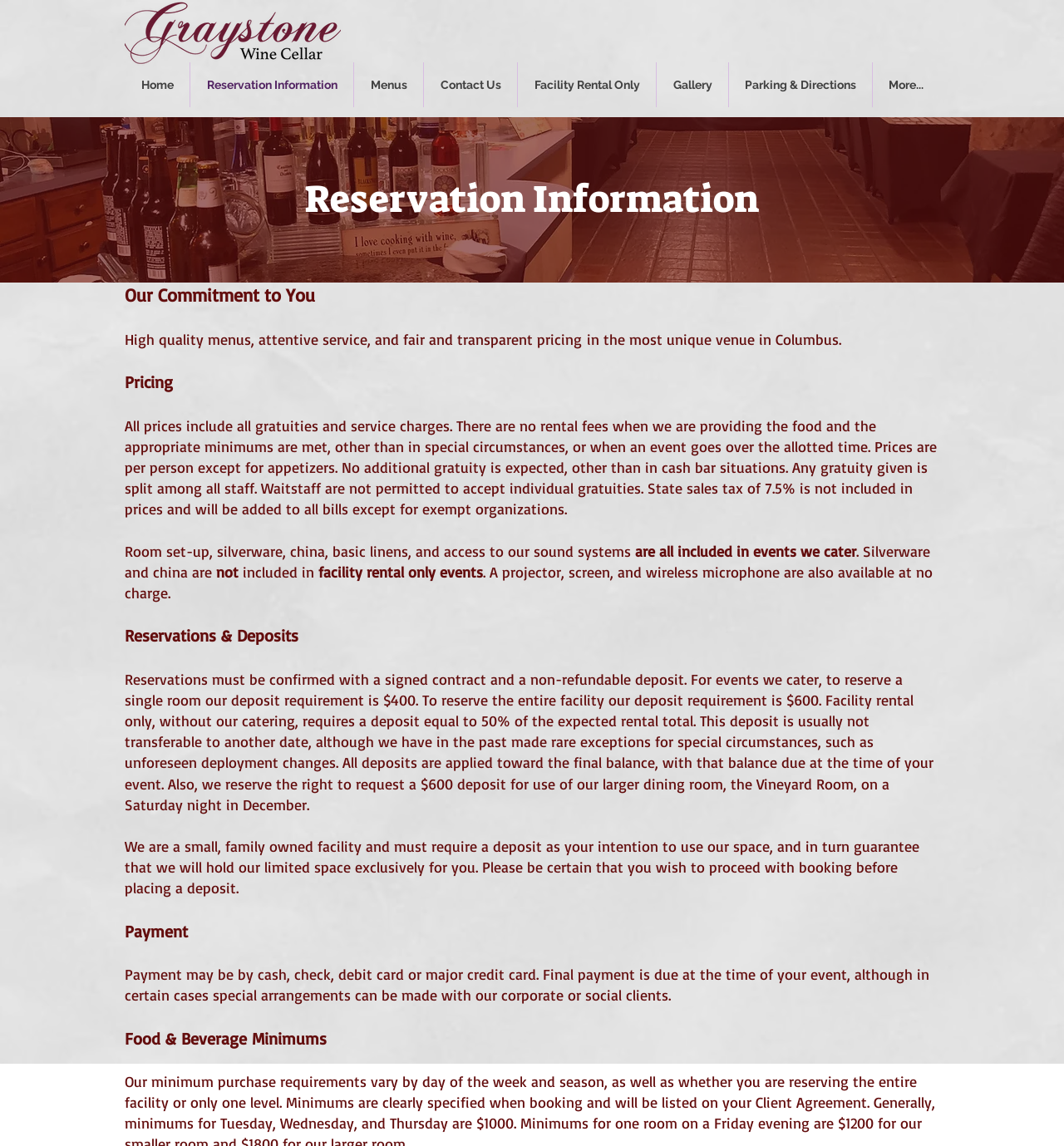Give the bounding box coordinates for this UI element: "Reservation Information". The coordinates should be four float numbers between 0 and 1, arranged as [left, top, right, bottom].

[0.179, 0.054, 0.332, 0.094]